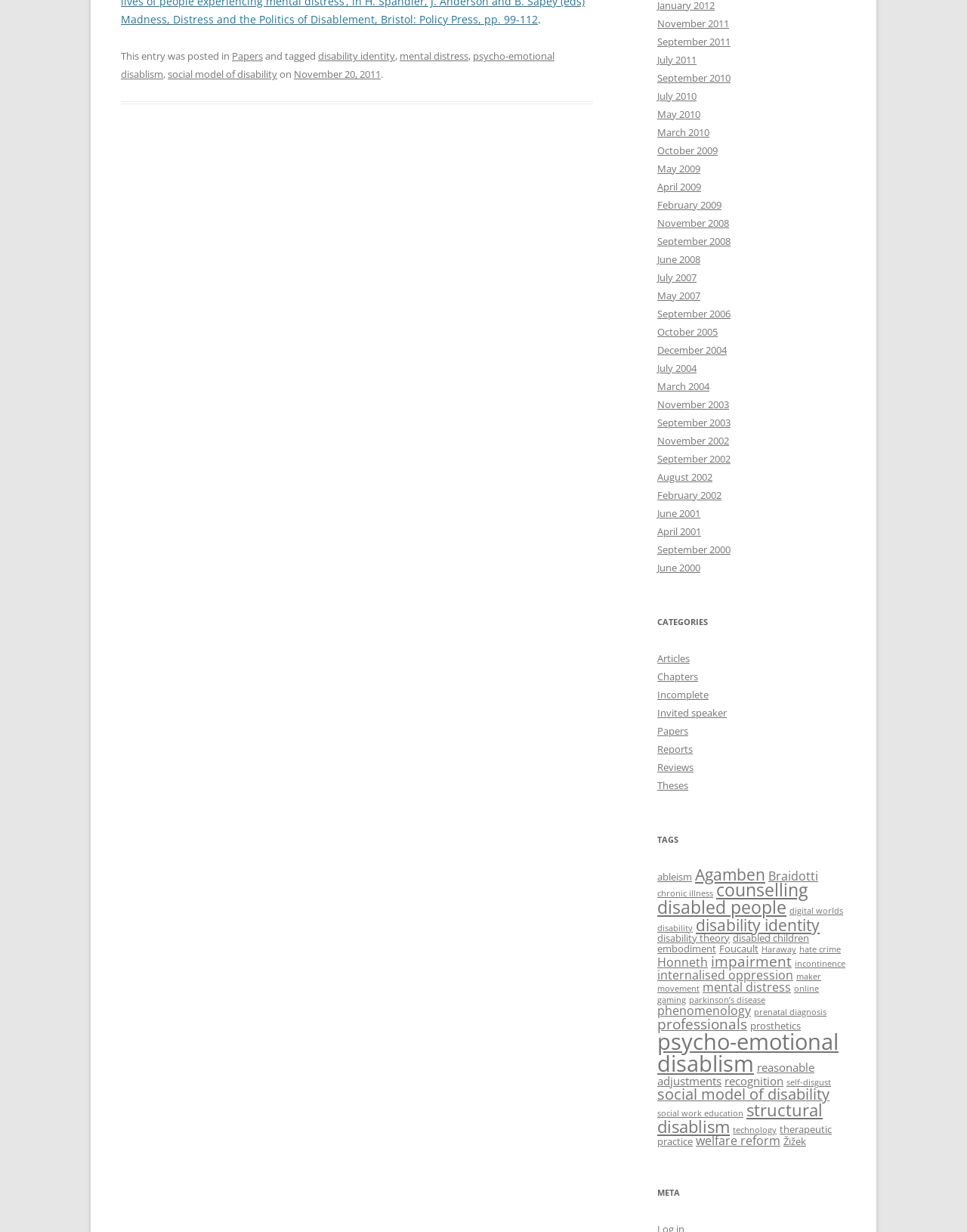Please determine the bounding box coordinates of the clickable area required to carry out the following instruction: "Explore the 'disability identity' category". The coordinates must be four float numbers between 0 and 1, represented as [left, top, right, bottom].

[0.329, 0.04, 0.409, 0.051]